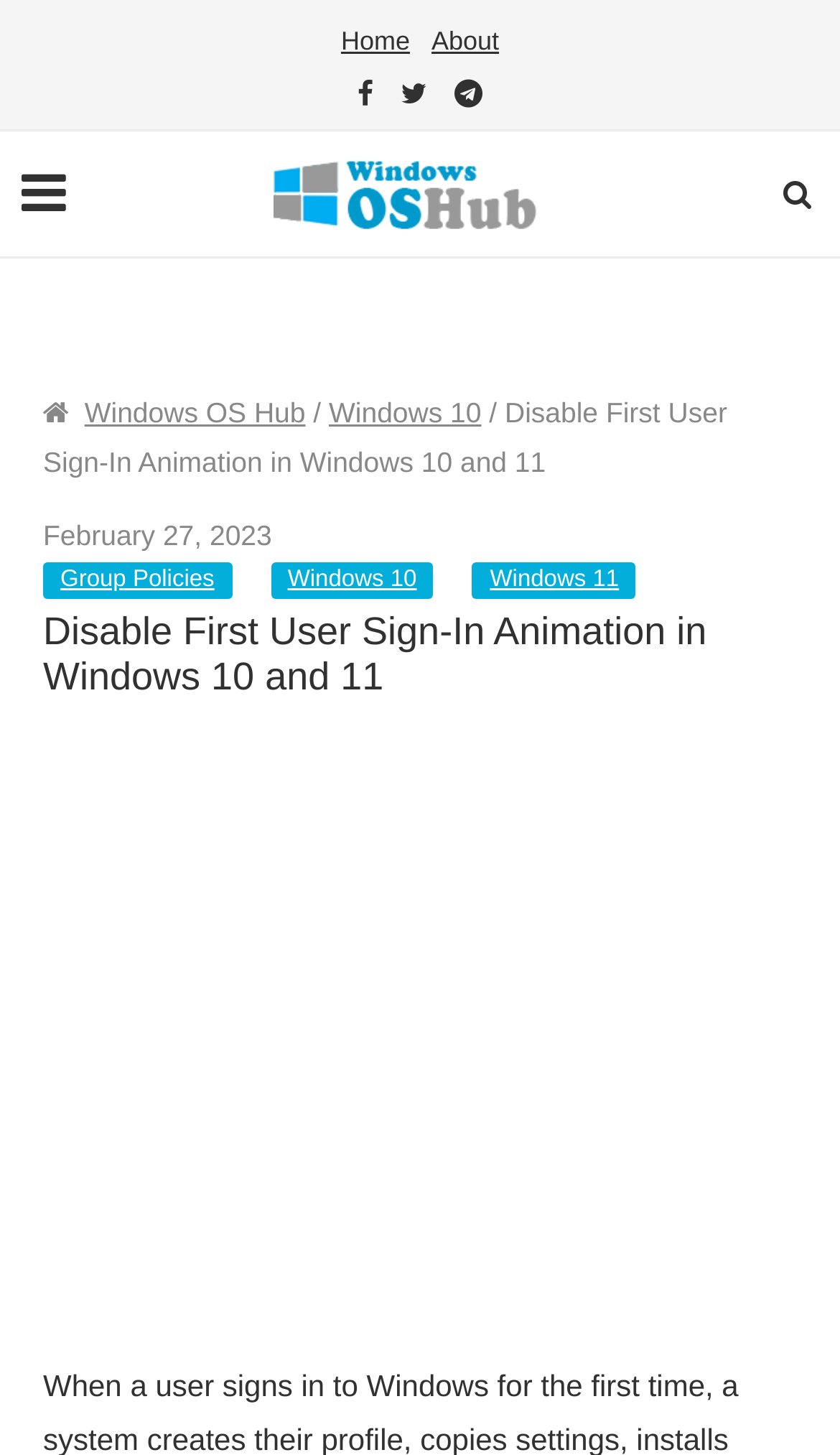What is above the article's title?
Use the information from the image to give a detailed answer to the question.

I determined what is above the article's title by looking at the layout of the webpage and finding the link elements with the text 'Home', 'About', and other icons, which are likely navigation links and are positioned above the article's title.